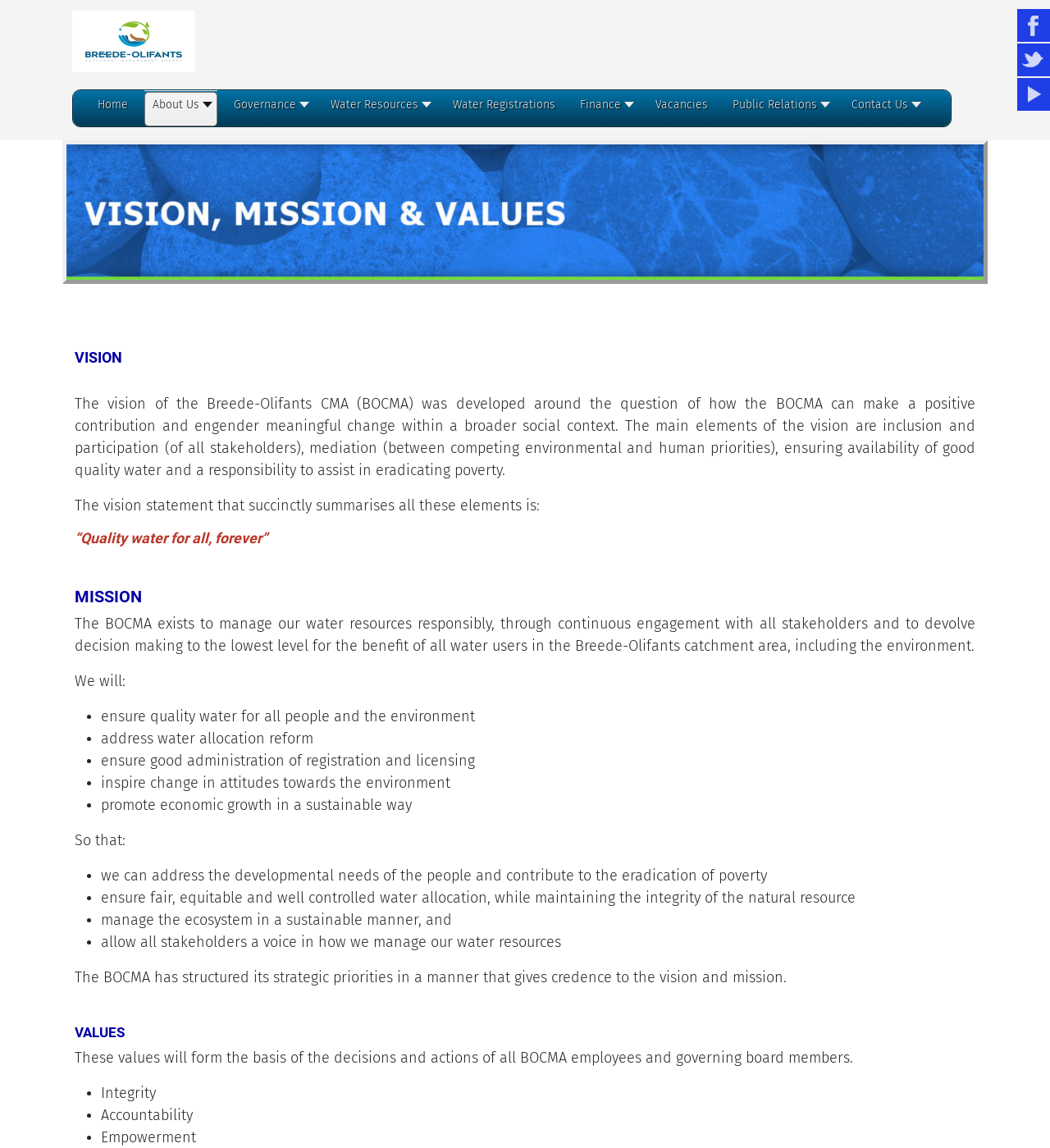Can you specify the bounding box coordinates of the area that needs to be clicked to fulfill the following instruction: "Contact Financial Harvest Wealth Advisors"?

None